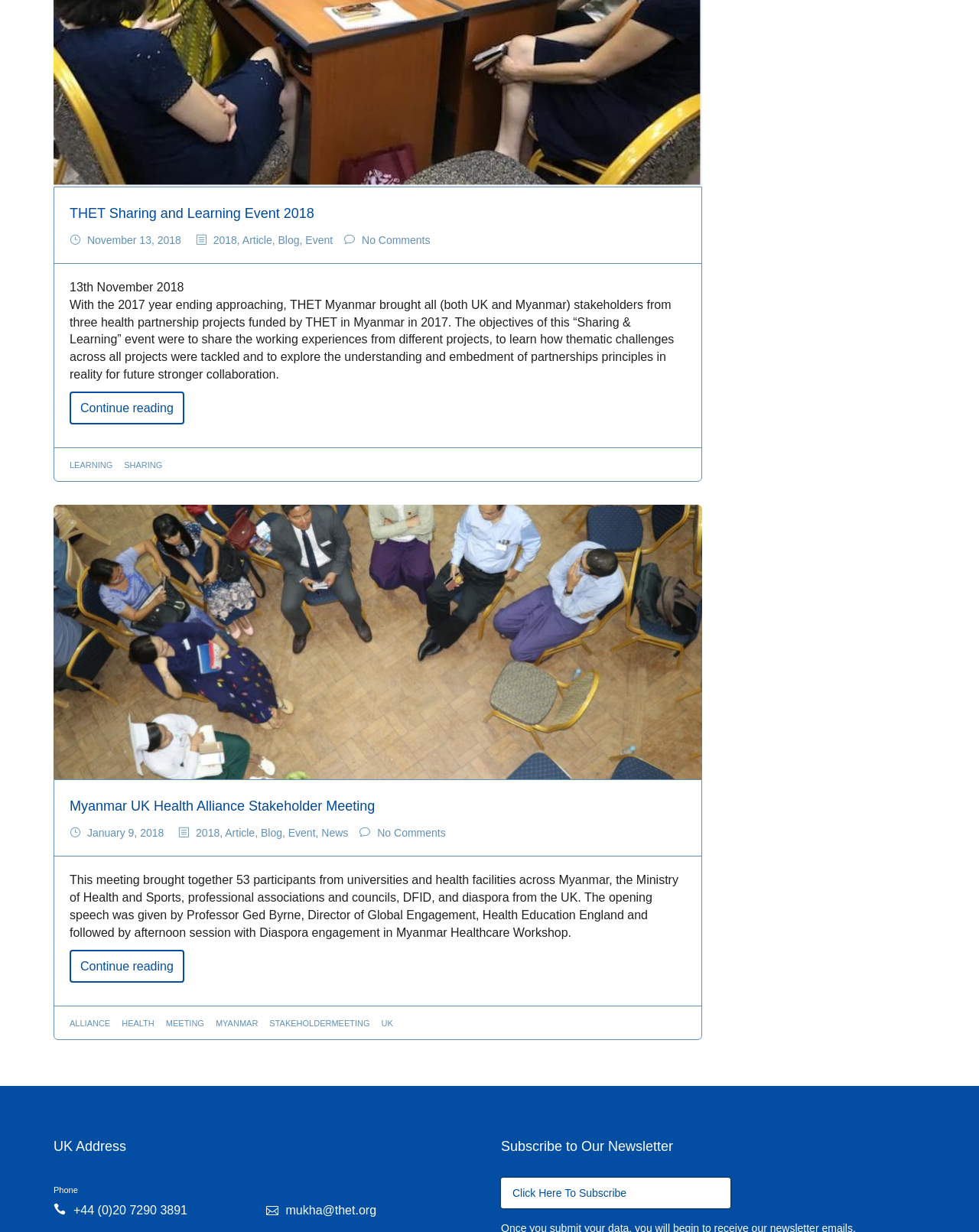Please find the bounding box coordinates in the format (top-left x, top-left y, bottom-right x, bottom-right y) for the given element description. Ensure the coordinates are floating point numbers between 0 and 1. Description: meeting

[0.169, 0.827, 0.209, 0.834]